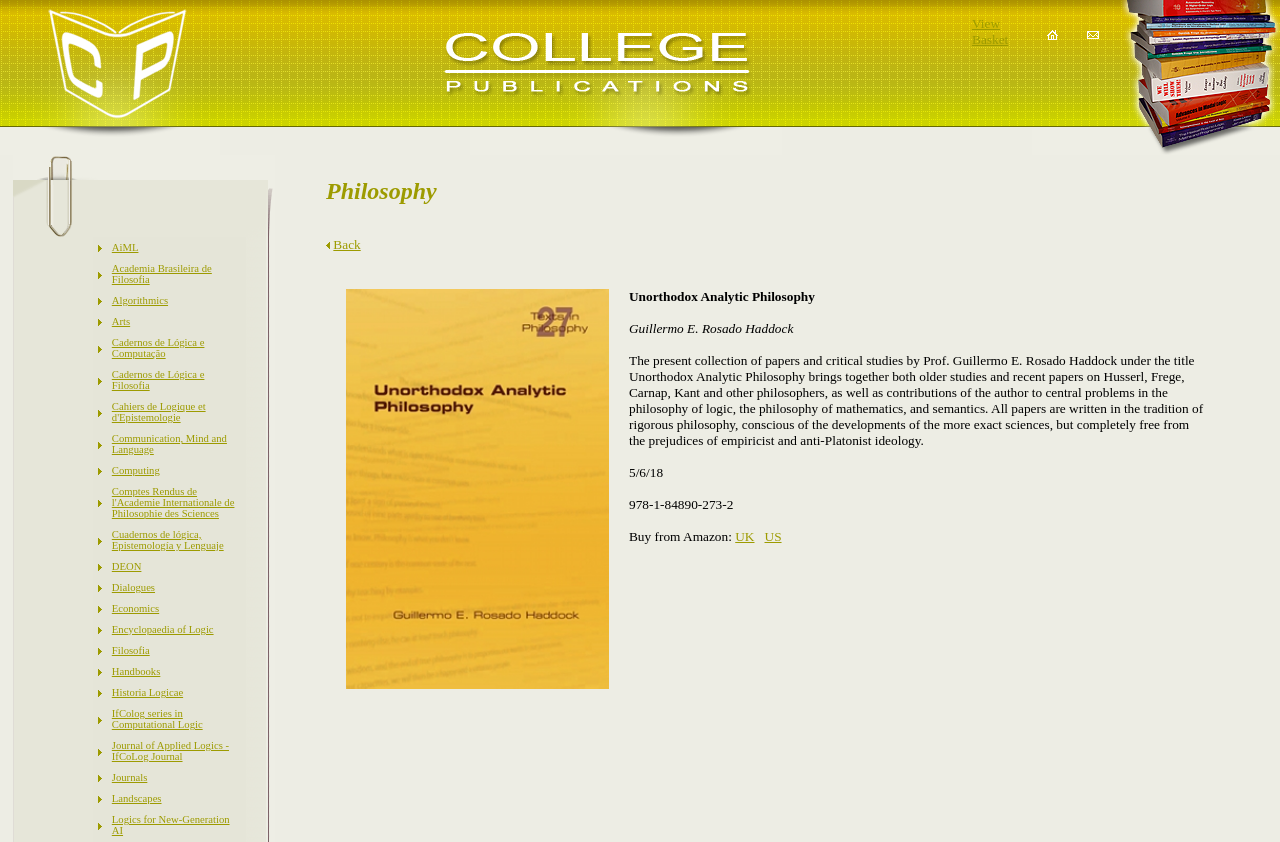Please determine the bounding box coordinates of the section I need to click to accomplish this instruction: "Learn about Academia Brasileira de Filosofia".

[0.087, 0.312, 0.165, 0.338]